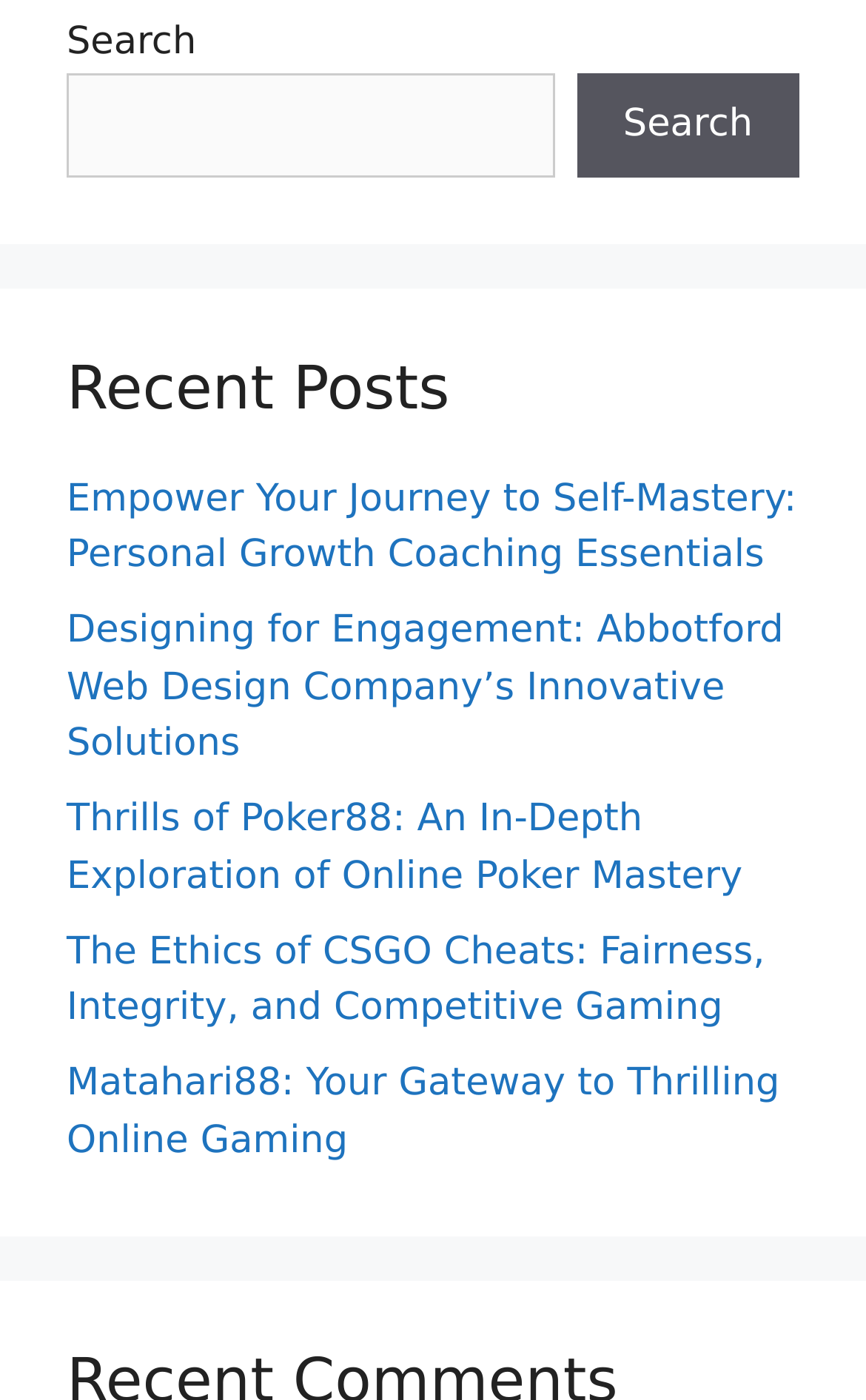By analyzing the image, answer the following question with a detailed response: What is the category of the links listed below?

The links listed below the 'Recent Posts' heading appear to be blog post titles, suggesting that they are articles or blog posts related to various topics. The diversity of topics, such as personal growth, web design, and online gaming, implies that the website is a blog or article repository.